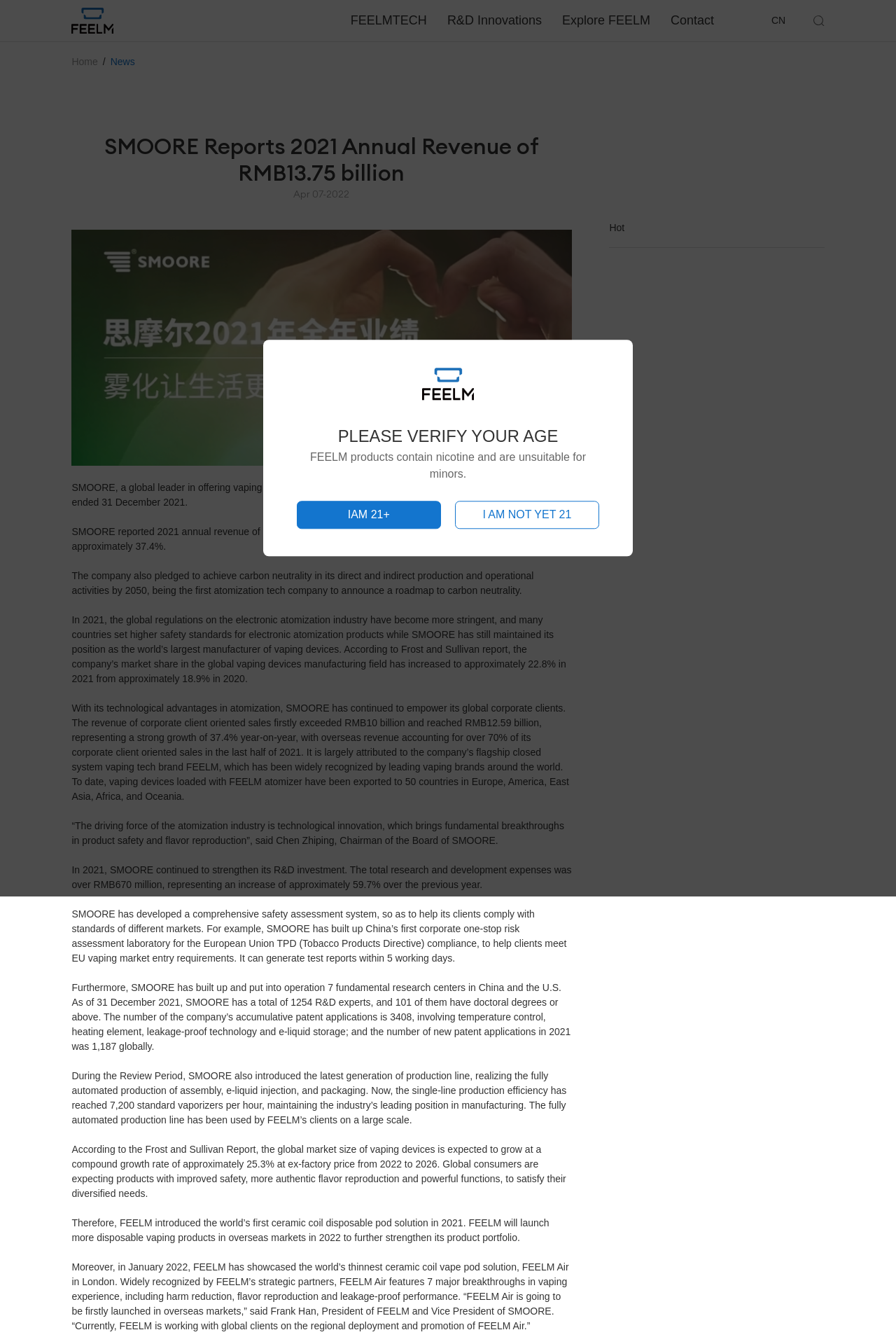What is the company's 2021 annual revenue?
Please provide a detailed and thorough answer to the question.

The answer can be found in the paragraph that starts with 'SMOORE reported 2021 annual revenue of RMB13.75 billion, representing a year-on-year increase of approximately 37.4%.'